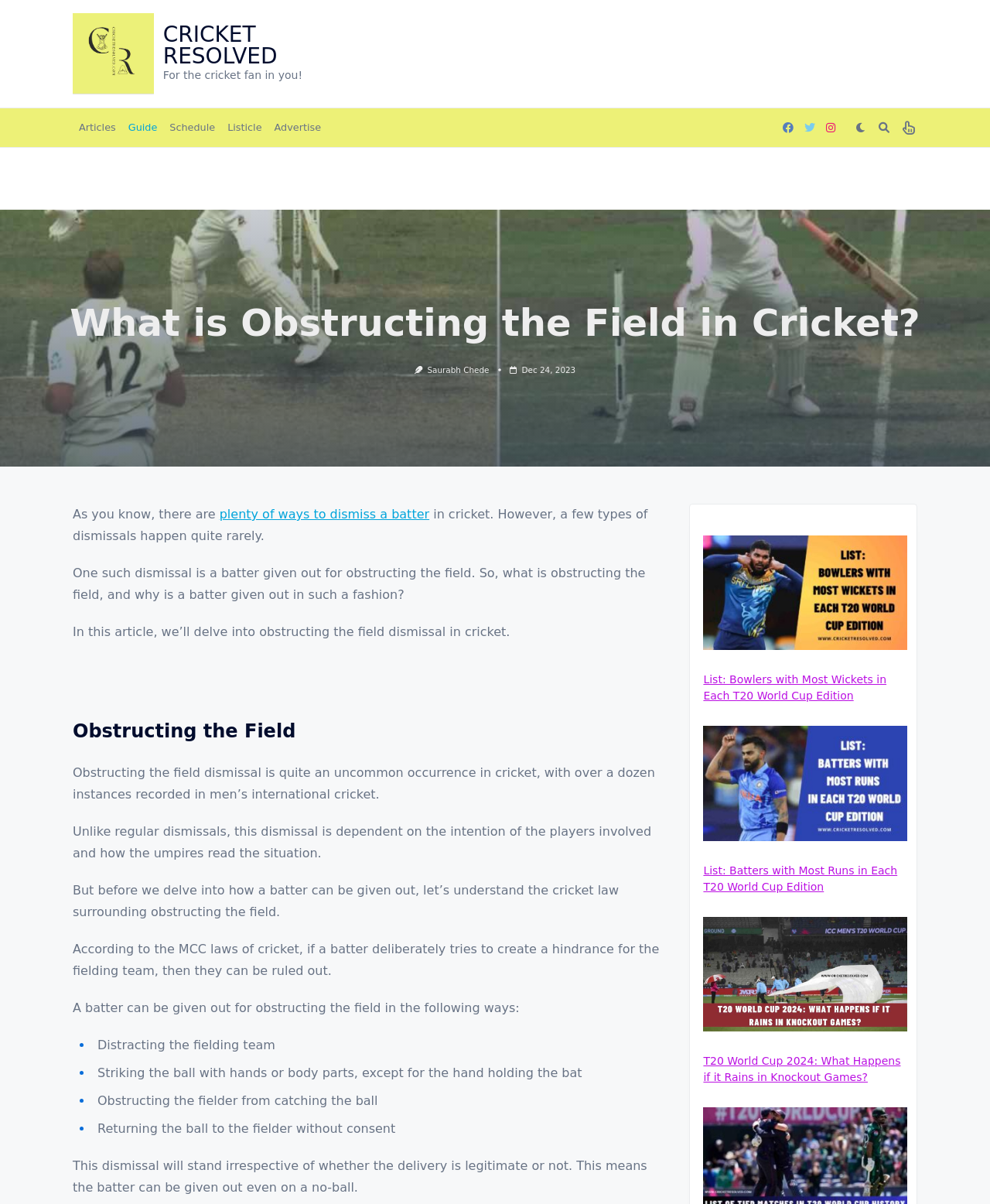Determine the bounding box coordinates for the area that needs to be clicked to fulfill this task: "Read the article by Saurabh Chede". The coordinates must be given as four float numbers between 0 and 1, i.e., [left, top, right, bottom].

[0.432, 0.303, 0.494, 0.311]